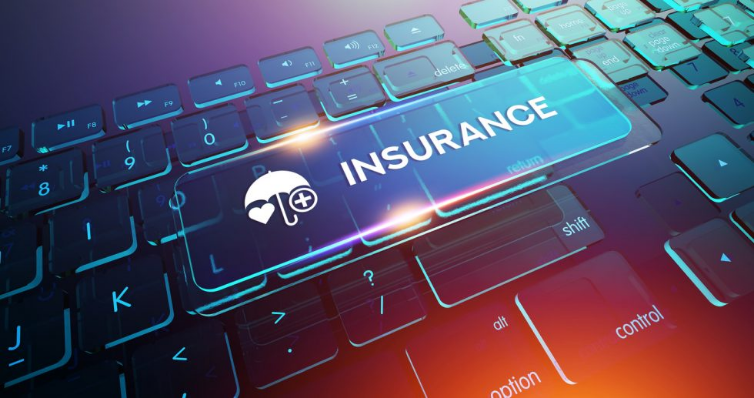What does the keyboard's design suggest?
Please use the image to deliver a detailed and complete answer.

The keyboard's sleek and futuristic design suggests a blend of technology and essential services, implying that the insurance industry is modernizing and incorporating technology to provide better services.